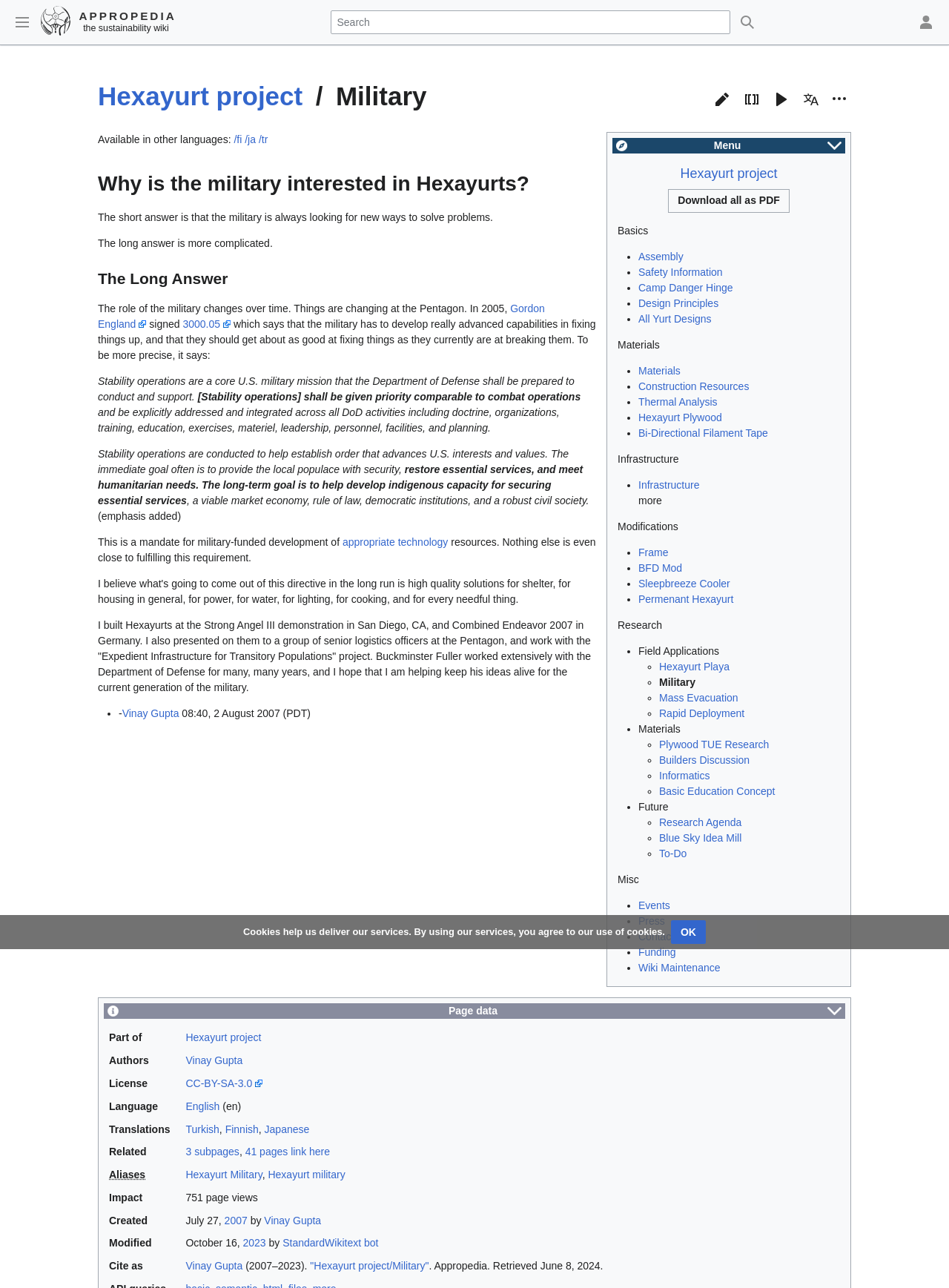Provide the bounding box coordinates for the area that should be clicked to complete the instruction: "Click the Hexayurt project link".

[0.103, 0.063, 0.319, 0.086]